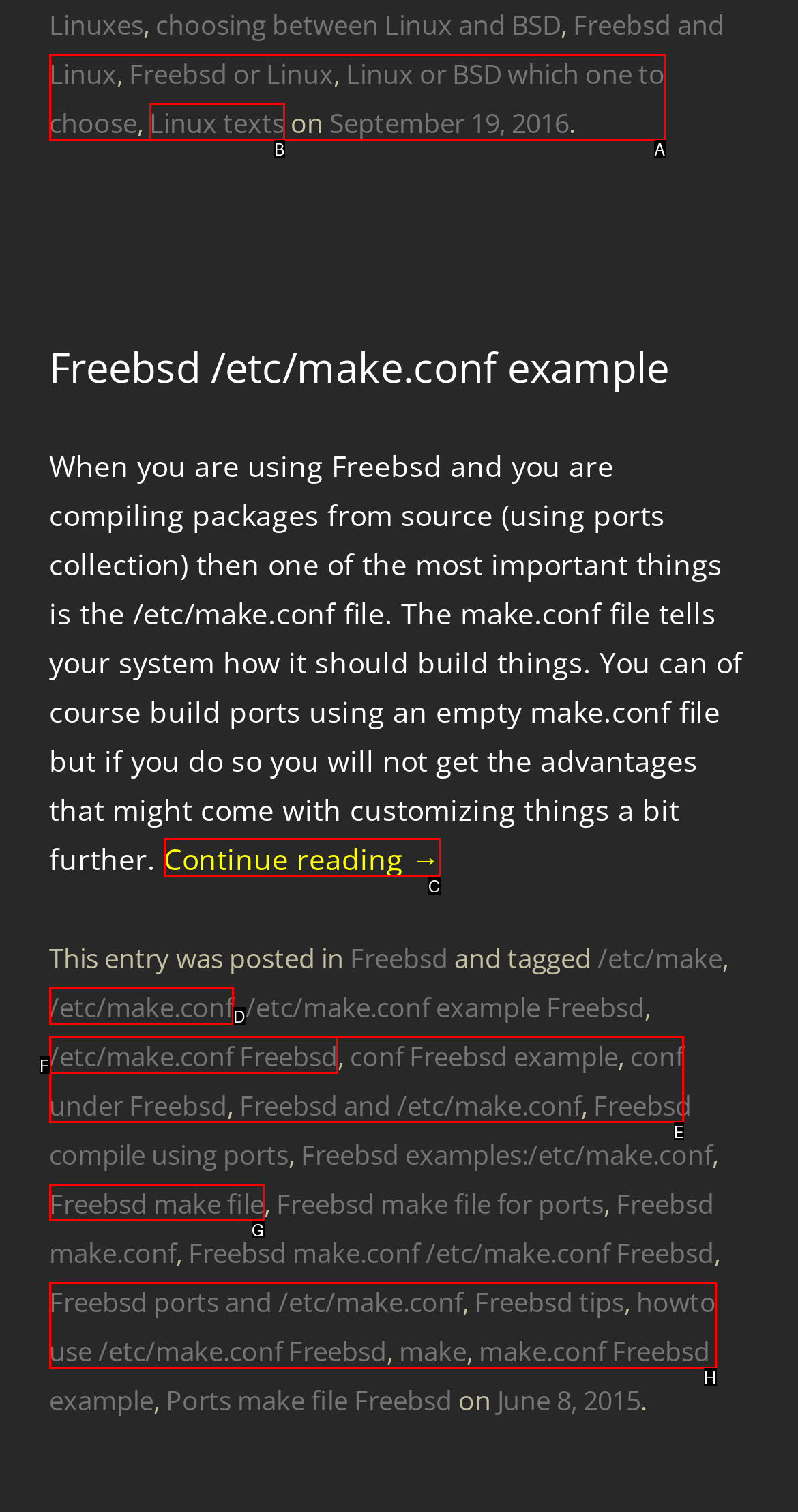Choose the UI element that best aligns with the description: /etc/make.conf
Respond with the letter of the chosen option directly.

D